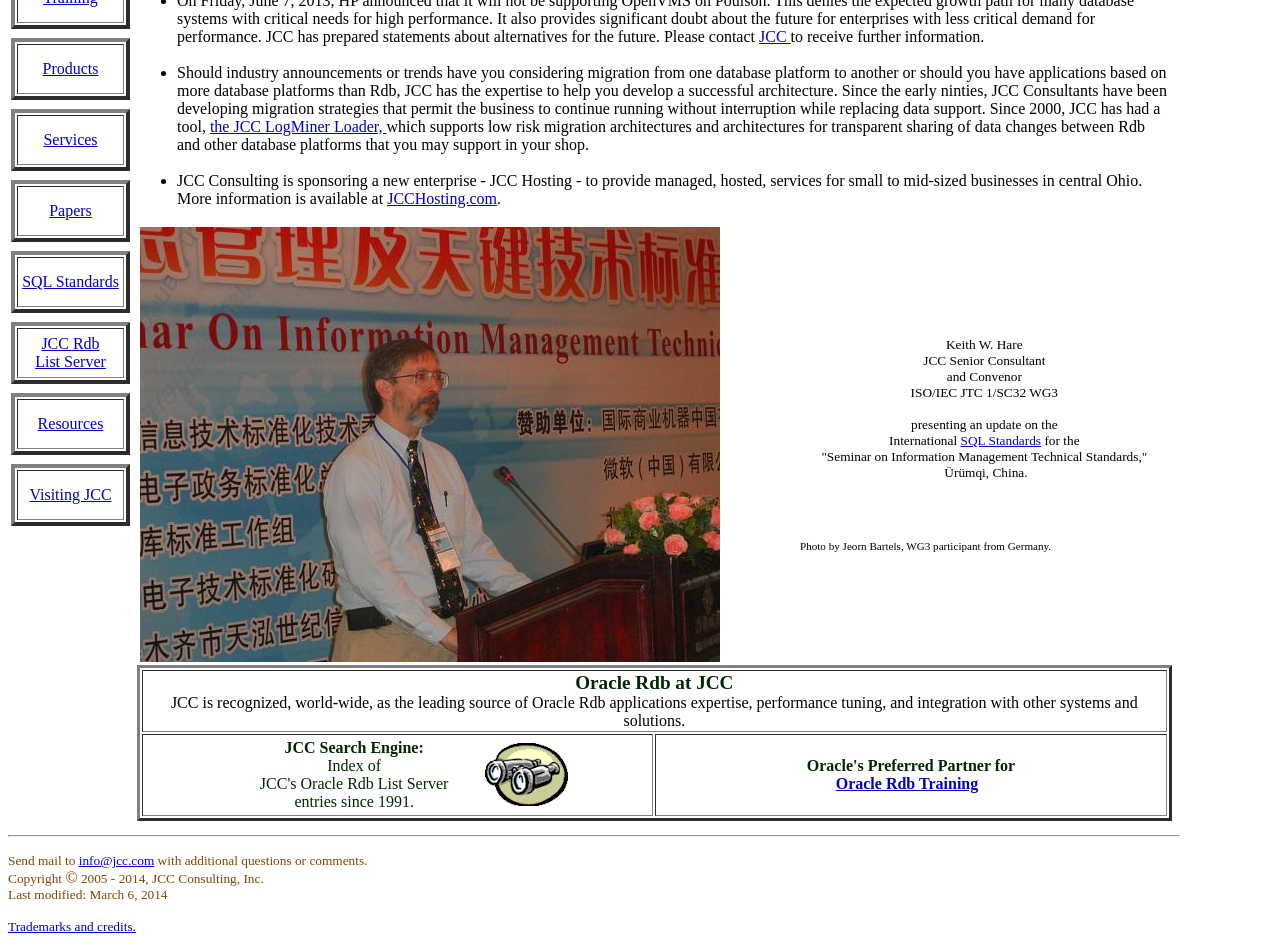Bounding box coordinates must be specified in the format (top-left x, top-left y, bottom-right x, bottom-right y). All values should be floating point numbers between 0 and 1. What are the bounding box coordinates of the UI element described as: JCCHosting.com

[0.302, 0.199, 0.388, 0.217]